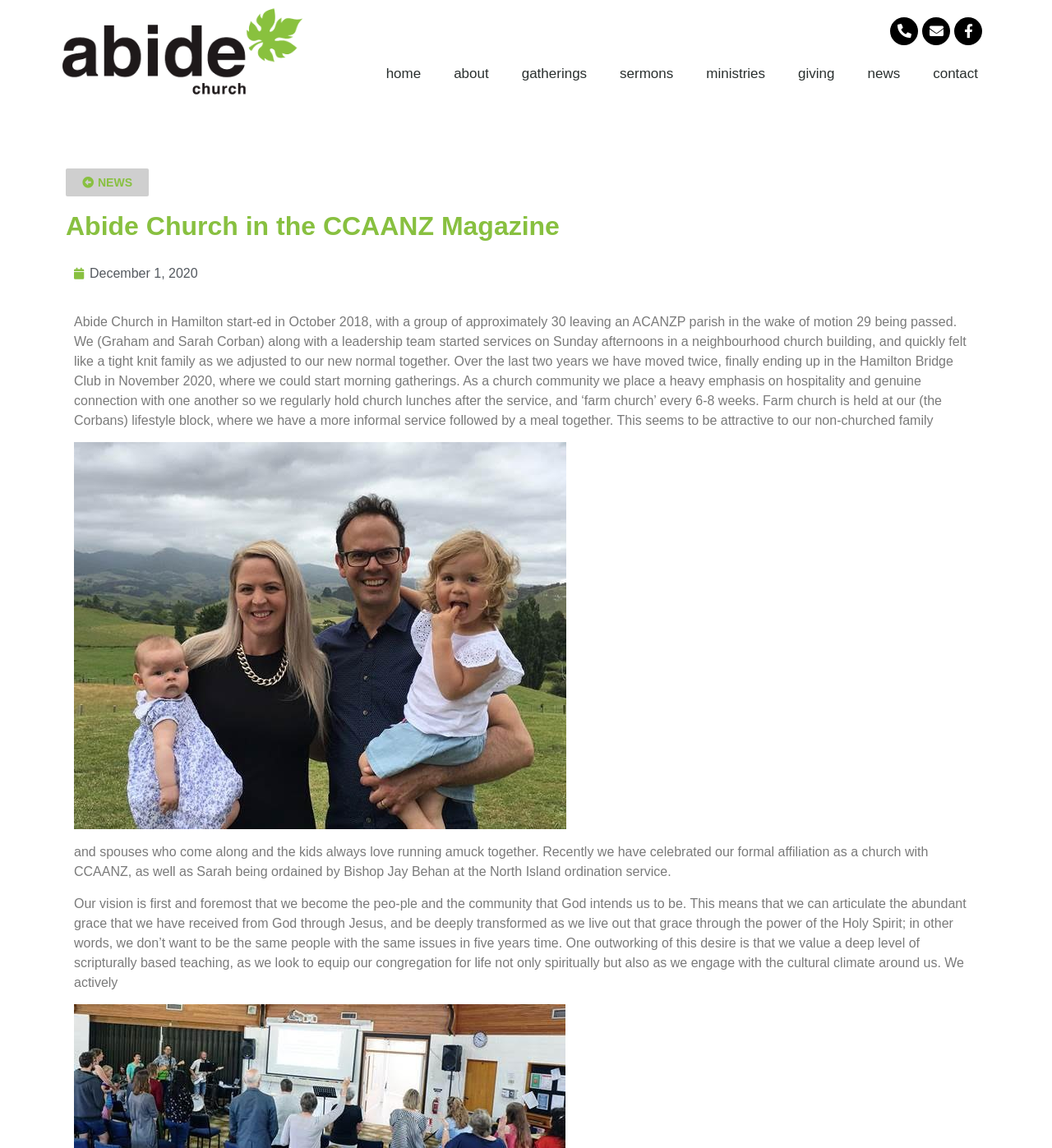Find the bounding box coordinates for the element that must be clicked to complete the instruction: "Visit the 'home' page". The coordinates should be four float numbers between 0 and 1, indicated as [left, top, right, bottom].

[0.351, 0.043, 0.416, 0.086]